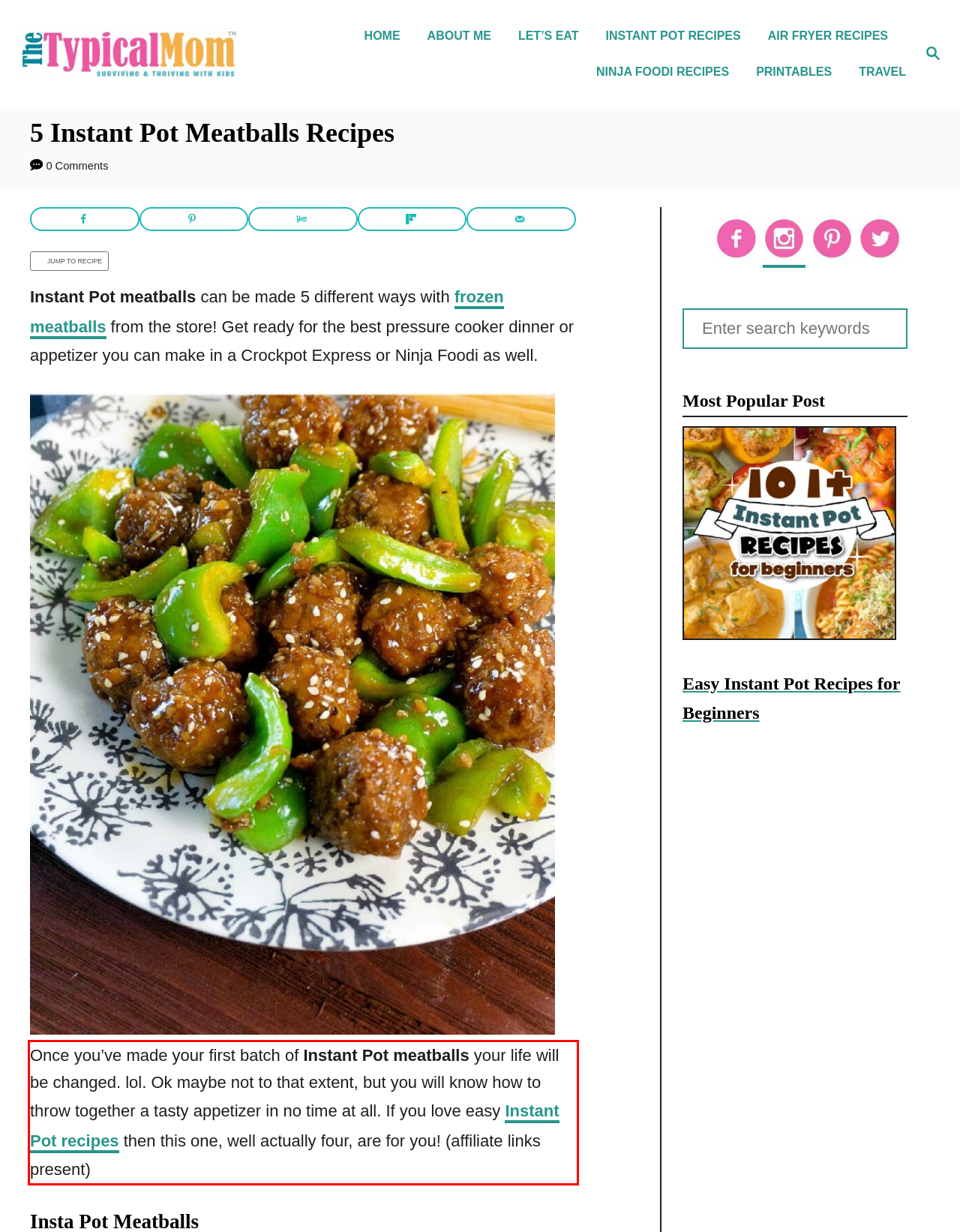In the given screenshot, locate the red bounding box and extract the text content from within it.

Once you’ve made your first batch of Instant Pot meatballs your life will be changed. lol. Ok maybe not to that extent, but you will know how to throw together a tasty appetizer in no time at all. If you love easy Instant Pot recipes then this one, well actually four, are for you! (affiliate links present)